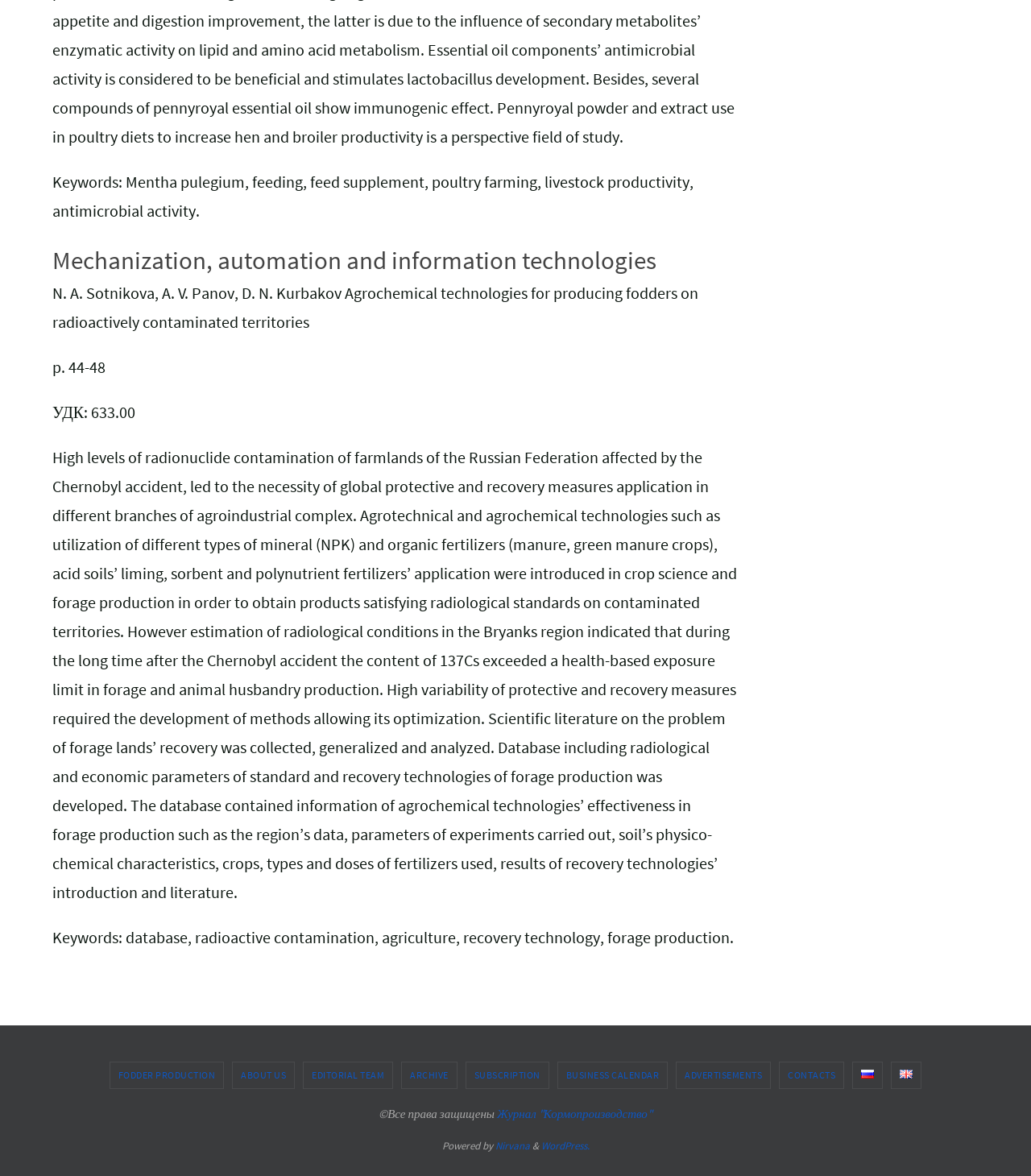Extract the bounding box coordinates for the HTML element that matches this description: "Advertisements". The coordinates should be four float numbers between 0 and 1, i.e., [left, top, right, bottom].

[0.656, 0.903, 0.747, 0.925]